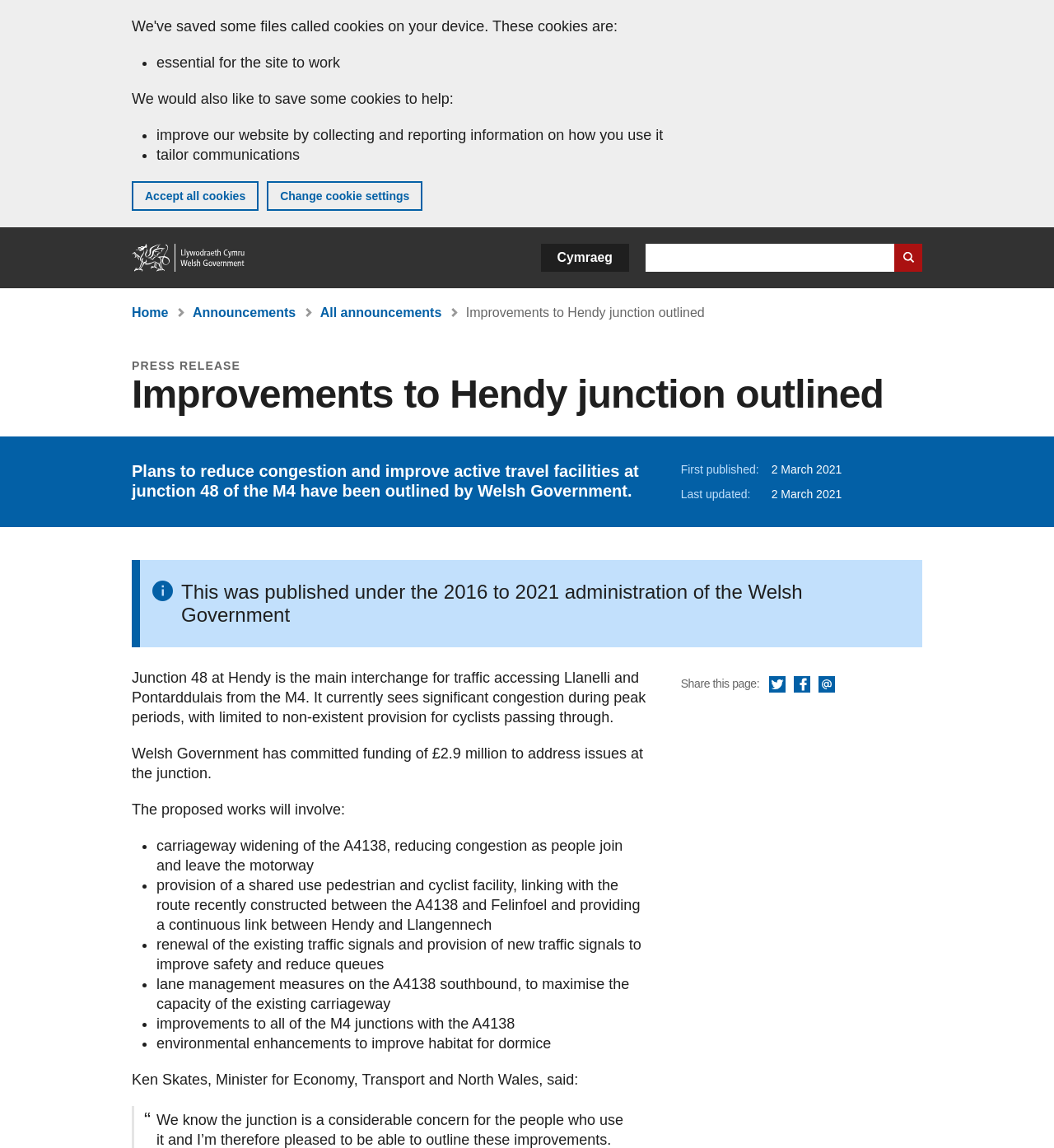Locate the bounding box coordinates of the area to click to fulfill this instruction: "Share this page via Twitter". The bounding box should be presented as four float numbers between 0 and 1, in the order [left, top, right, bottom].

[0.73, 0.589, 0.746, 0.605]